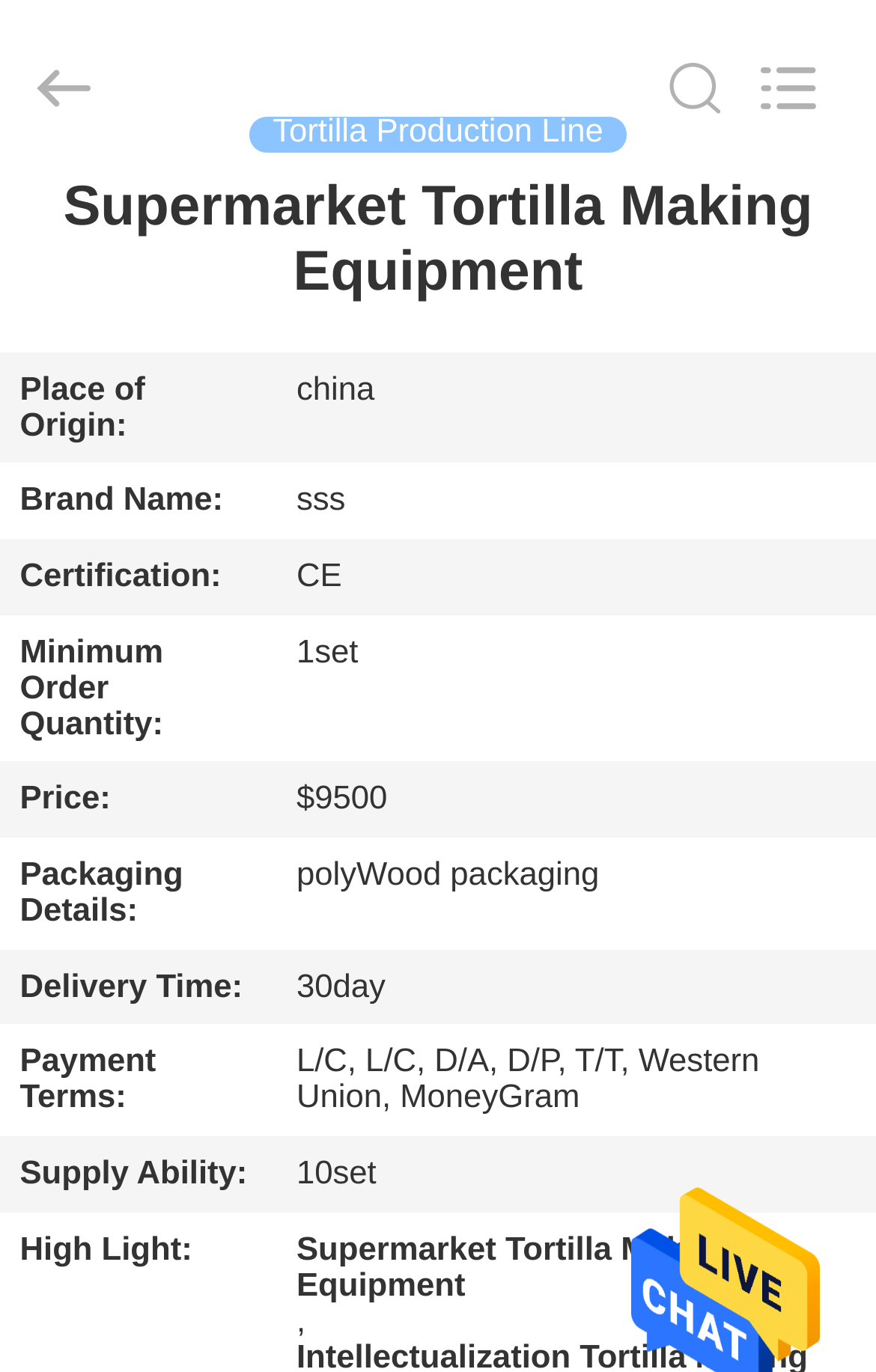Determine the bounding box coordinates of the area to click in order to meet this instruction: "Contact us".

[0.0, 0.81, 0.304, 0.903]